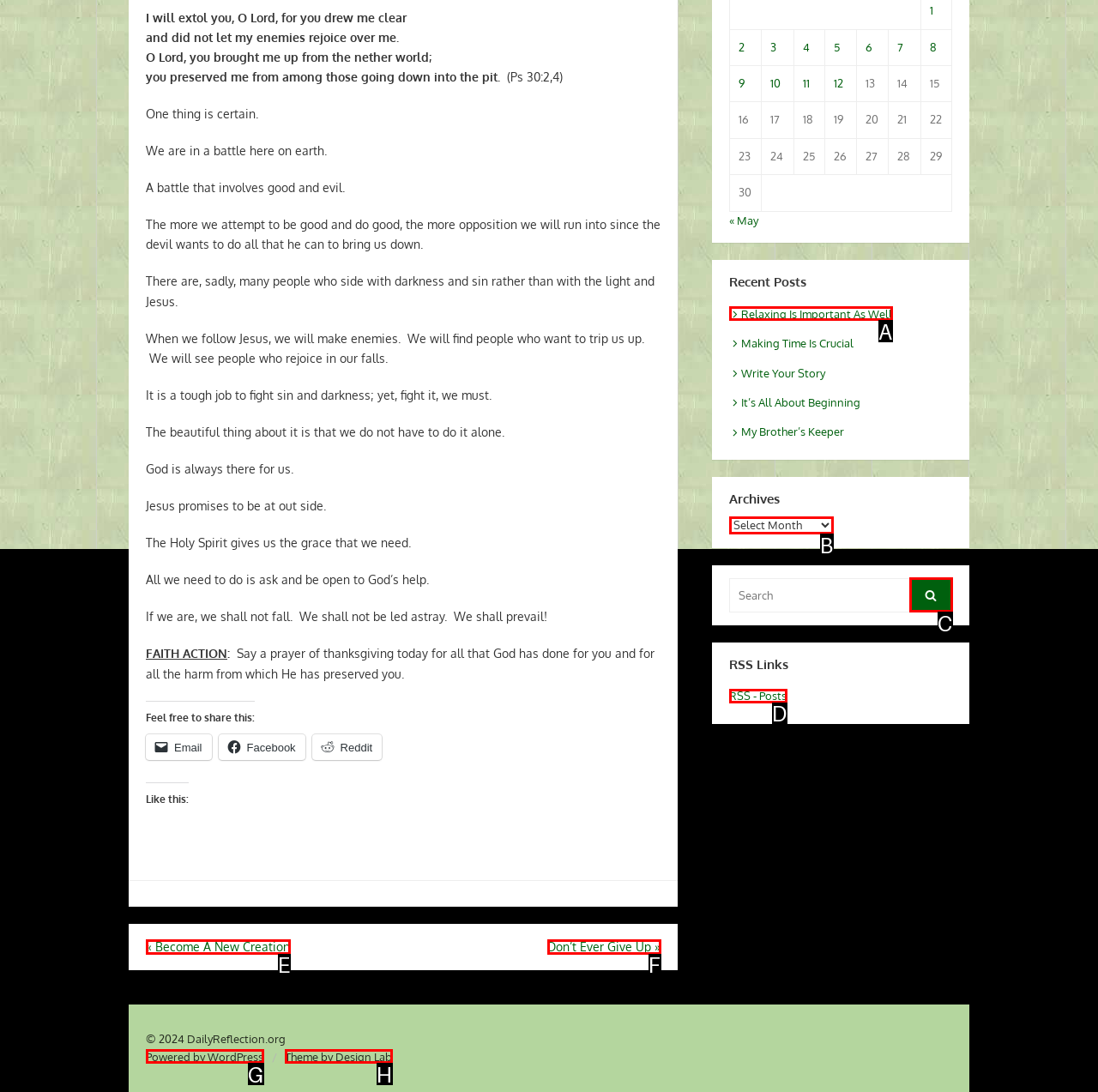Select the HTML element that corresponds to the description: Search. Reply with the letter of the correct option.

C